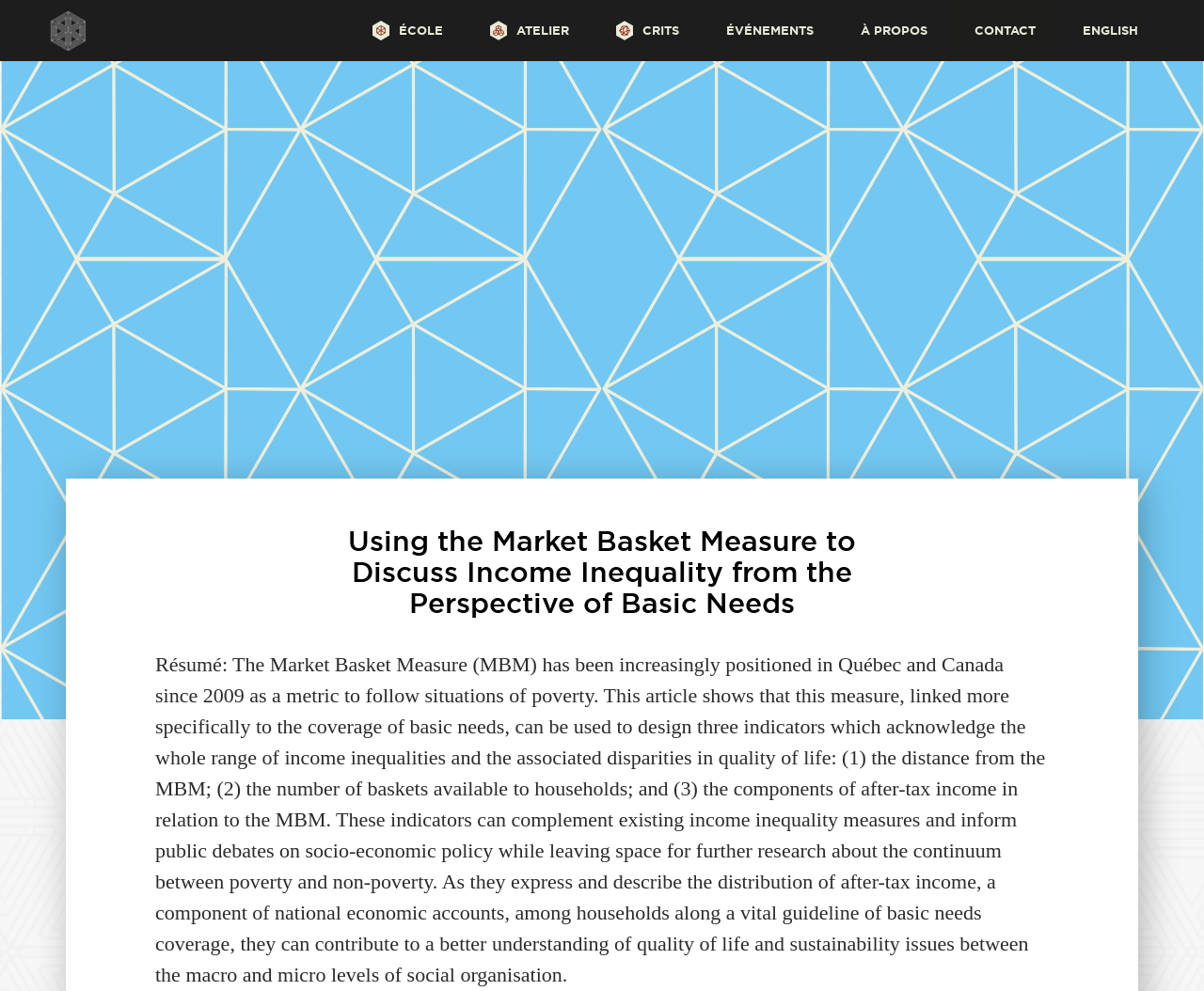Describe the webpage meticulously, covering all significant aspects.

The webpage appears to be an article from the École d'innovation sociale Élisabeth Bruyère, with a focus on discussing income inequality using the Market Basket Measure (MBM). 

At the top of the page, there is a row of links, including "ÉCOLE", "PROGRAMMES", "CAMPUS", and others, which seem to be navigation links for the website. Below this row, there is another row of links, including "ATELIER", "ESPACE ET RÉSERVATION", and others, which may be related to specific programs or services offered by the institution.

The main content of the article begins with a heading that reads "Using the Market Basket Measure to Discuss Income Inequality from the Perspective of Basic Needs". Below this heading, there is a summary of the article, which explains how the MBM can be used to design three indicators that acknowledge income inequalities and disparities in quality of life. The summary is a lengthy paragraph that provides detailed information about the indicators and their potential applications.

There are no images on the page, except for a small icon next to the first link at the top of the page. The overall layout of the page is organized, with clear headings and concise text. The links and navigation elements are positioned at the top of the page, making it easy to access different sections of the website.